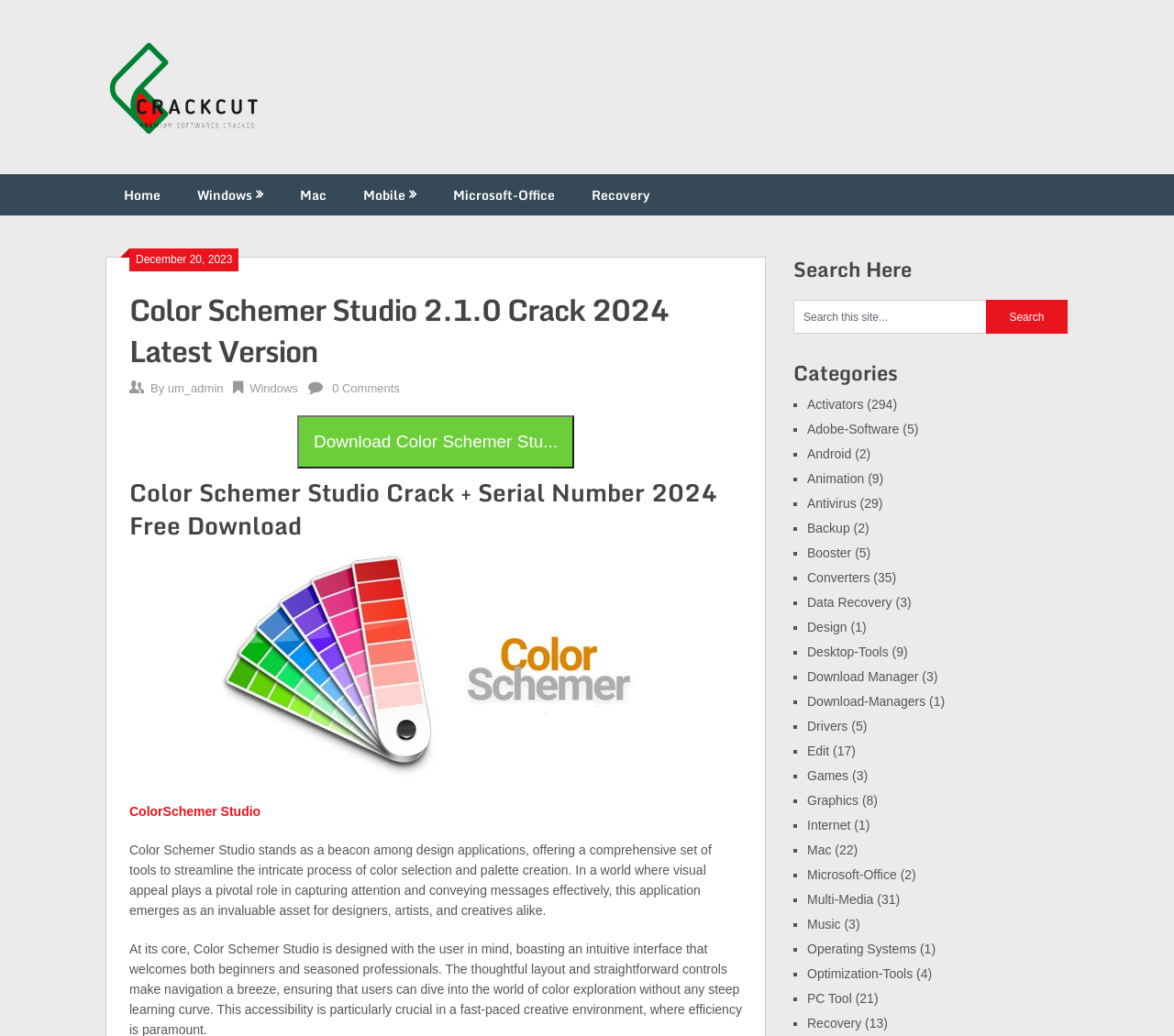What is the version of Color Schemer Studio mentioned on the webpage?
Using the information from the image, answer the question thoroughly.

I found the answer by looking at the heading element with the text 'Color Schemer Studio 2.1.0 Crack 2024 Latest Version' on the webpage, which mentions the version of Color Schemer Studio.